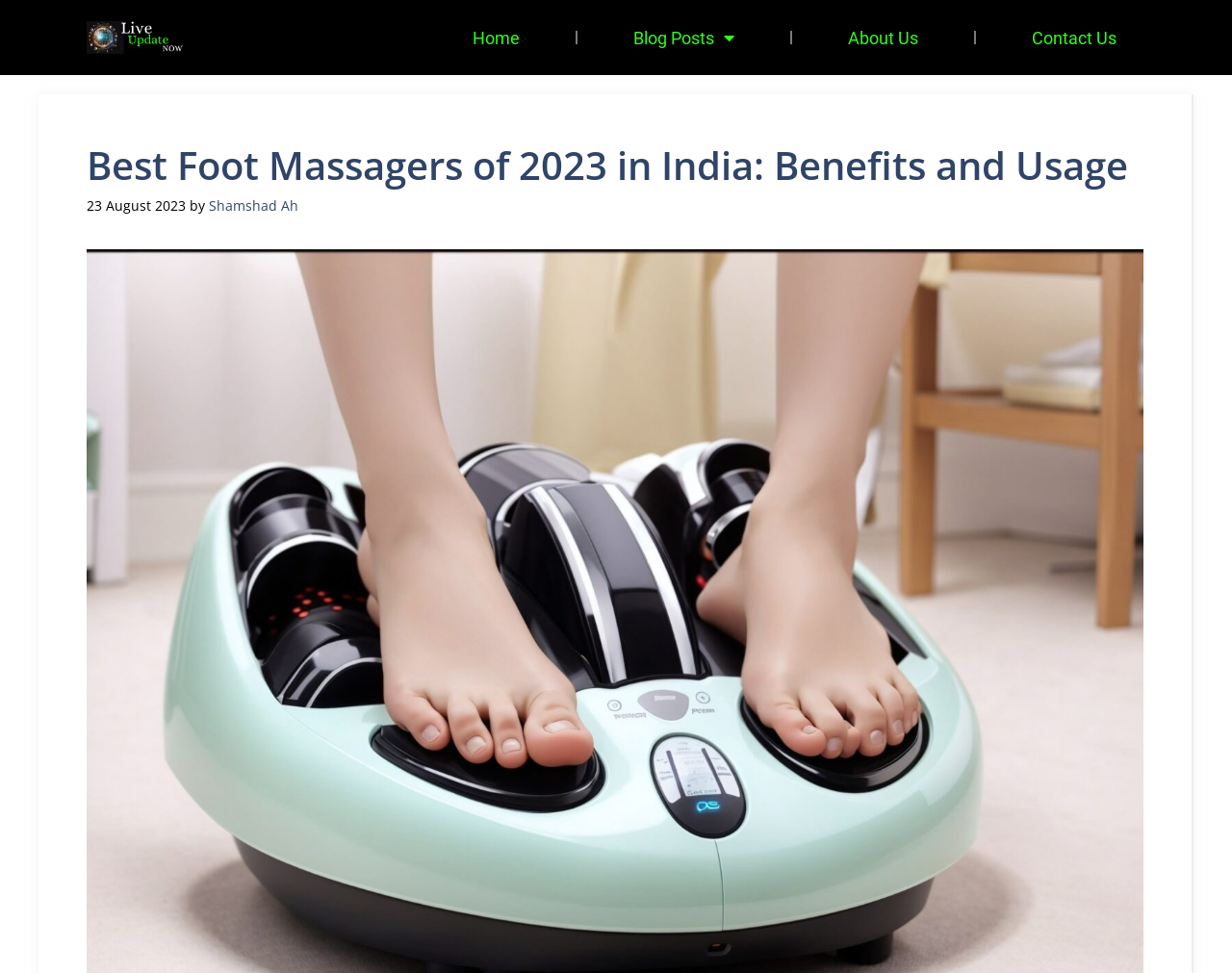Explain the webpage in detail, including its primary components.

The webpage is about finding the best foot massagers in India, their benefits, and how to use them effectively. At the top left corner, there is a site logo of liveupdatenow.com, which is an image linked to the website. Next to the logo, there are four horizontal navigation links: "Home", "Blog Posts" with a dropdown menu, "About Us", and "Contact Us", from left to right.

Below the navigation links, there is a main content section with a heading that reads "Best Foot Massagers of 2023 in India: Benefits and Usage". This heading is centered at the top of the content section. Directly below the heading, there is a timestamp "23 August 2023" followed by the author's name "Shamshad Ah", which is a link.